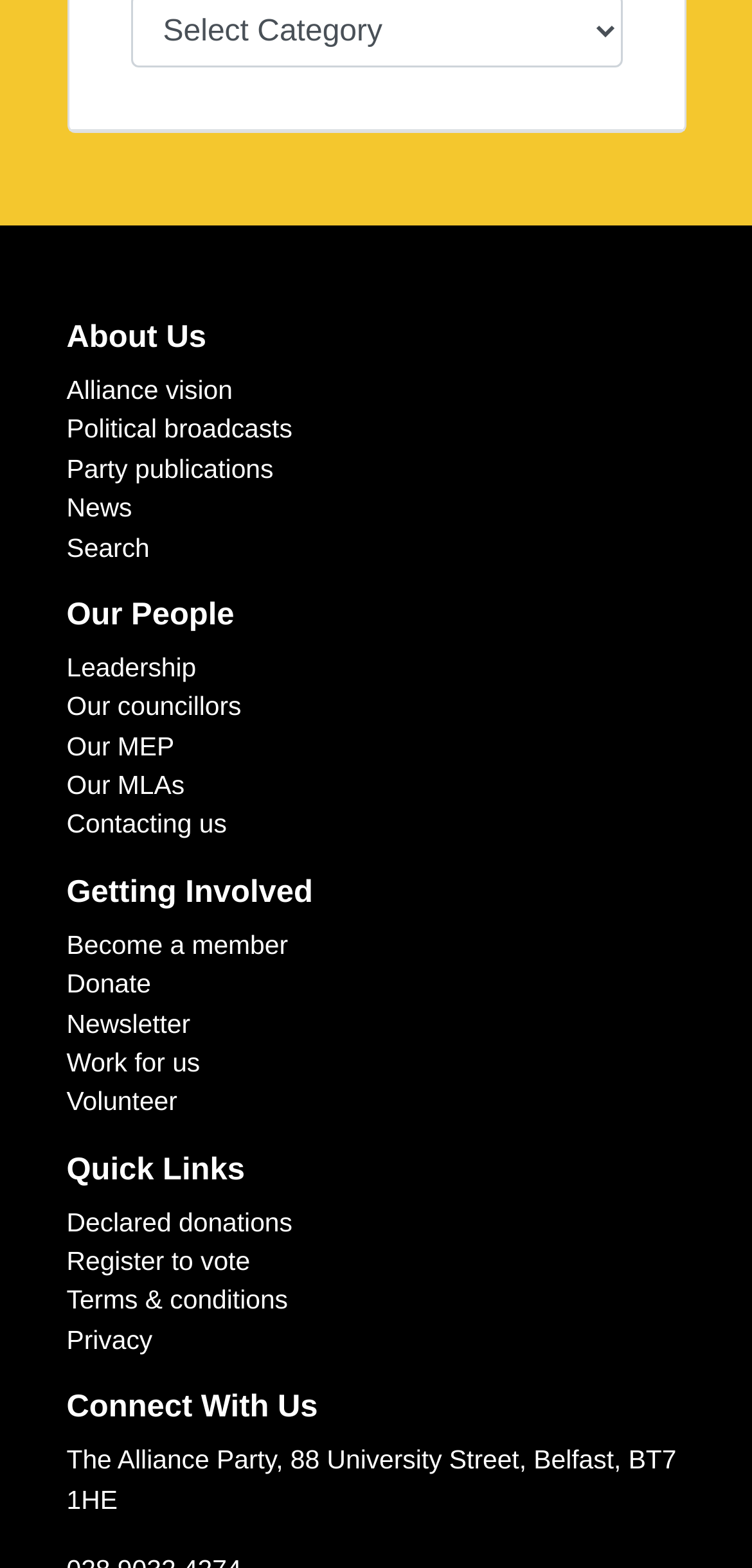Using the details from the image, please elaborate on the following question: How many links are under 'Our People'?

I counted the links under the 'Our People' heading with ID 43, and there are 5 links: 'Leadership', 'Our councillors', 'Our MEP', 'Our MLAs', and 'Contacting us'.